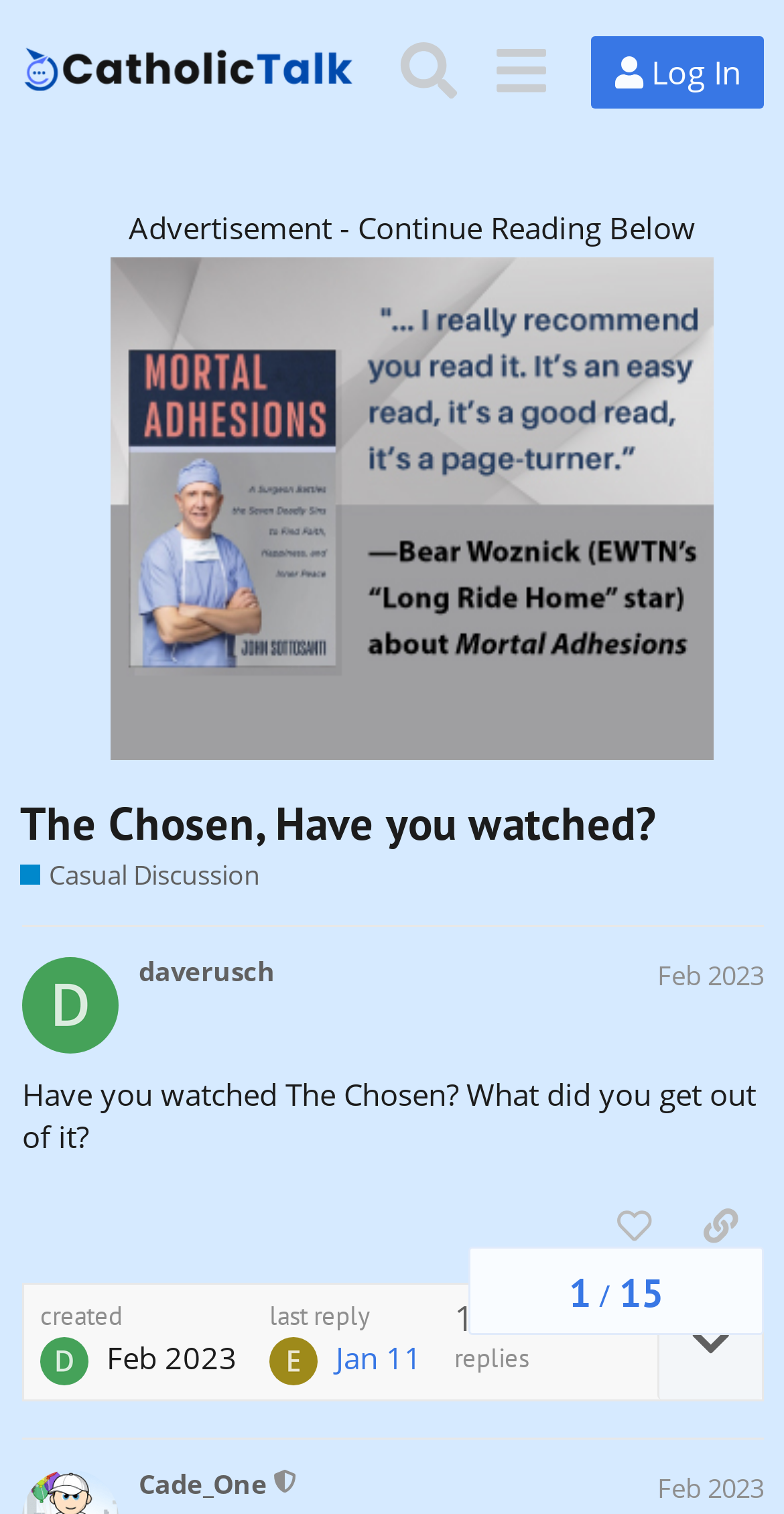Identify the bounding box coordinates of the part that should be clicked to carry out this instruction: "Click the 'Log In' button".

[0.754, 0.025, 0.974, 0.072]